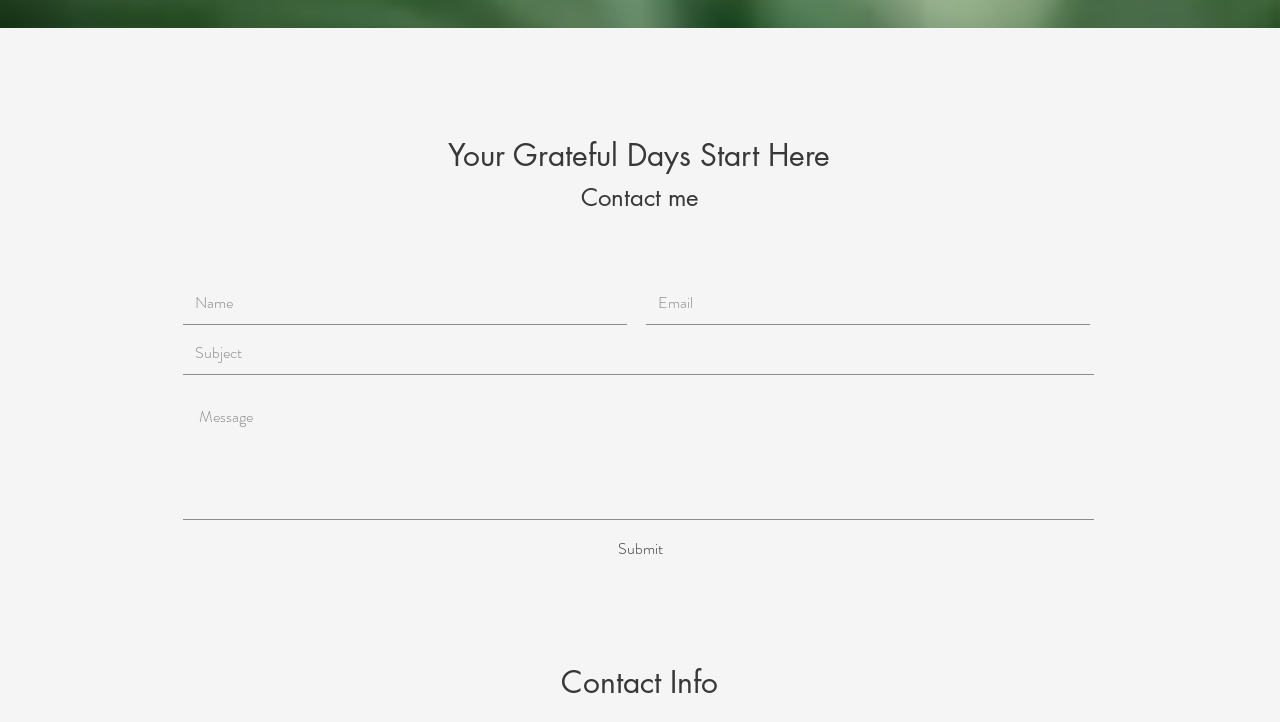Provide a one-word or one-phrase answer to the question:
What is the region at the top of the webpage used for?

To display contact information